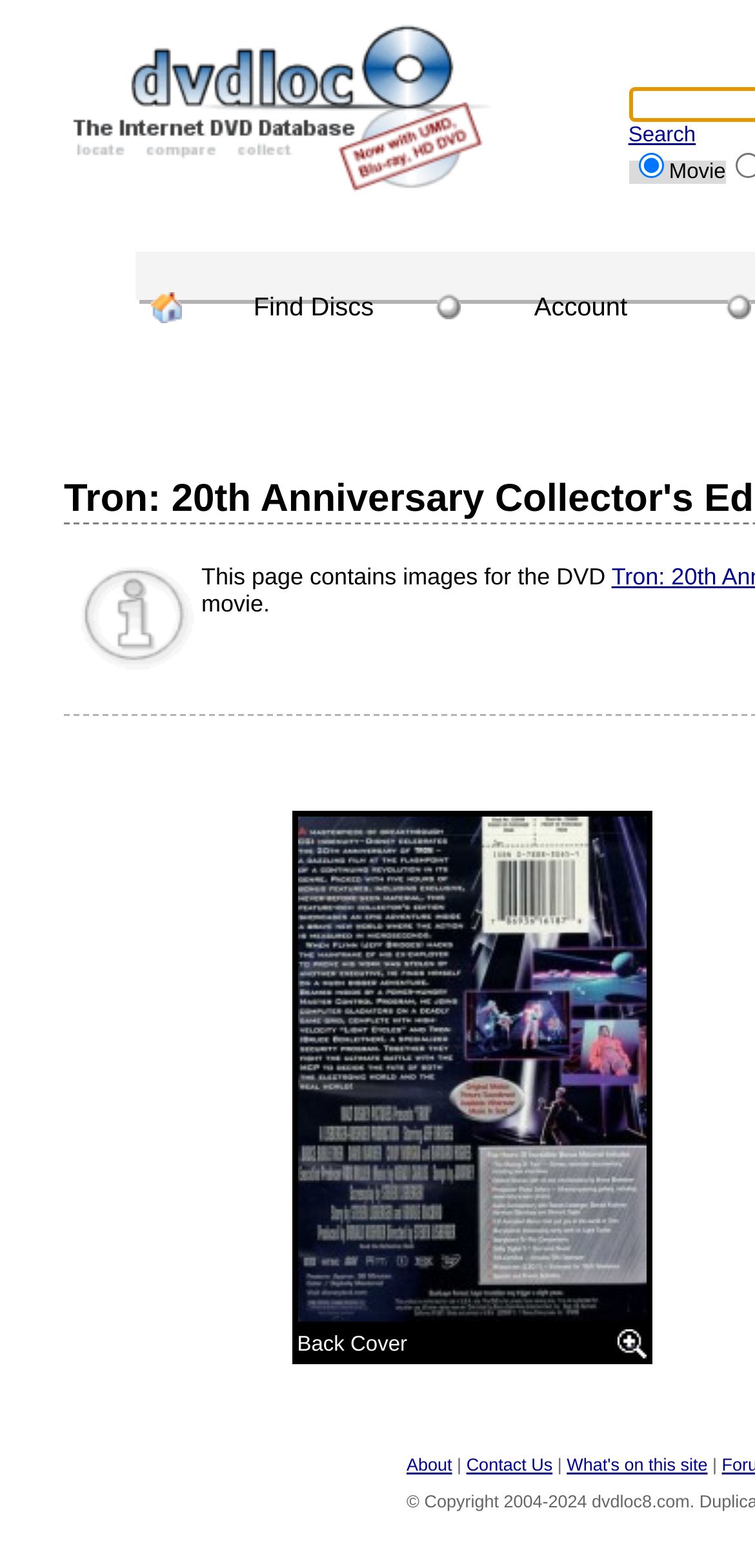Provide the bounding box coordinates of the HTML element this sentence describes: "alt="dvdloc8.com: The Internet DVD Database"". The bounding box coordinates consist of four float numbers between 0 and 1, i.e., [left, top, right, bottom].

[0.085, 0.107, 0.656, 0.128]